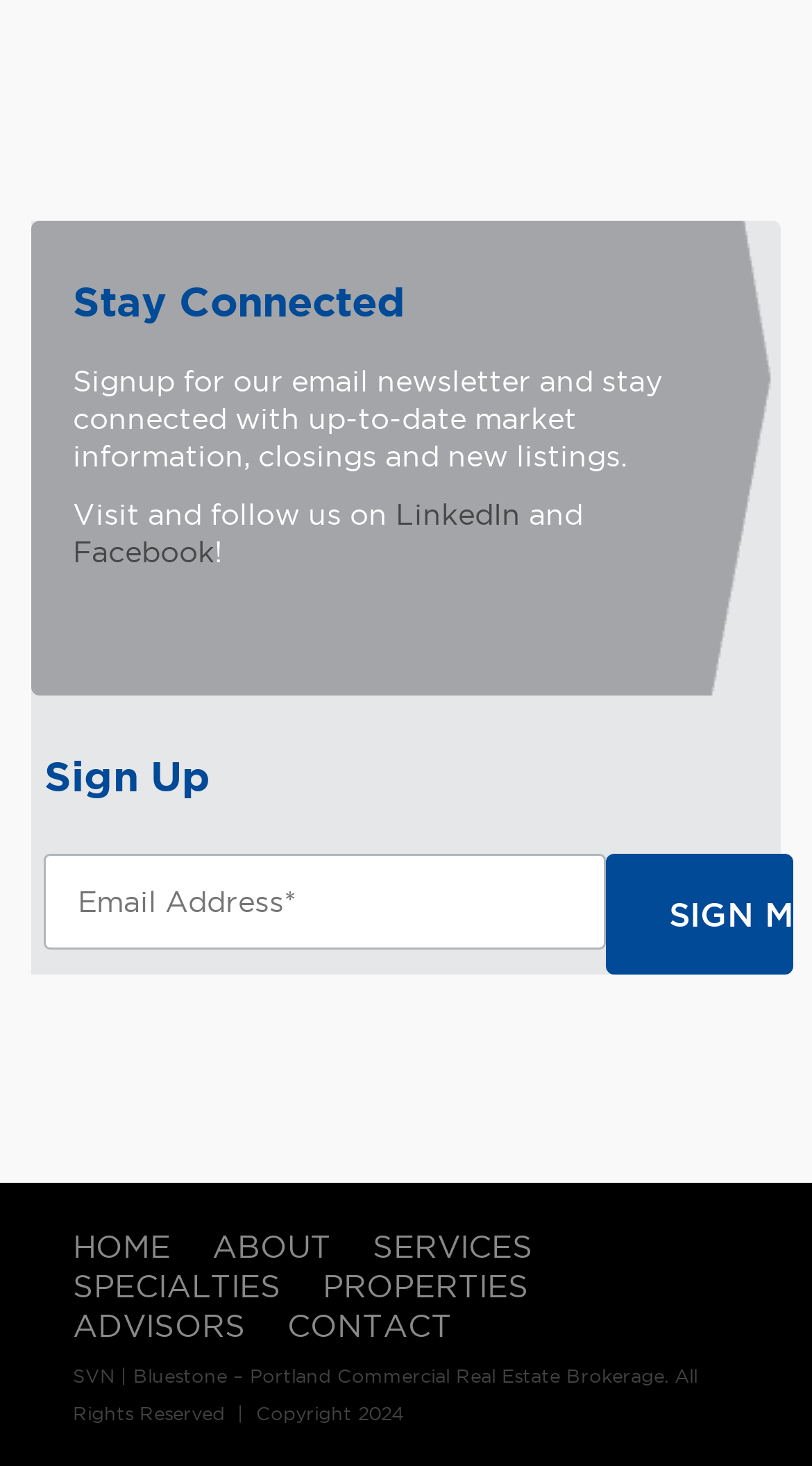Determine the bounding box coordinates for the clickable element required to fulfill the instruction: "Follow us on LinkedIn". Provide the coordinates as four float numbers between 0 and 1, i.e., [left, top, right, bottom].

[0.09, 0.45, 0.192, 0.473]